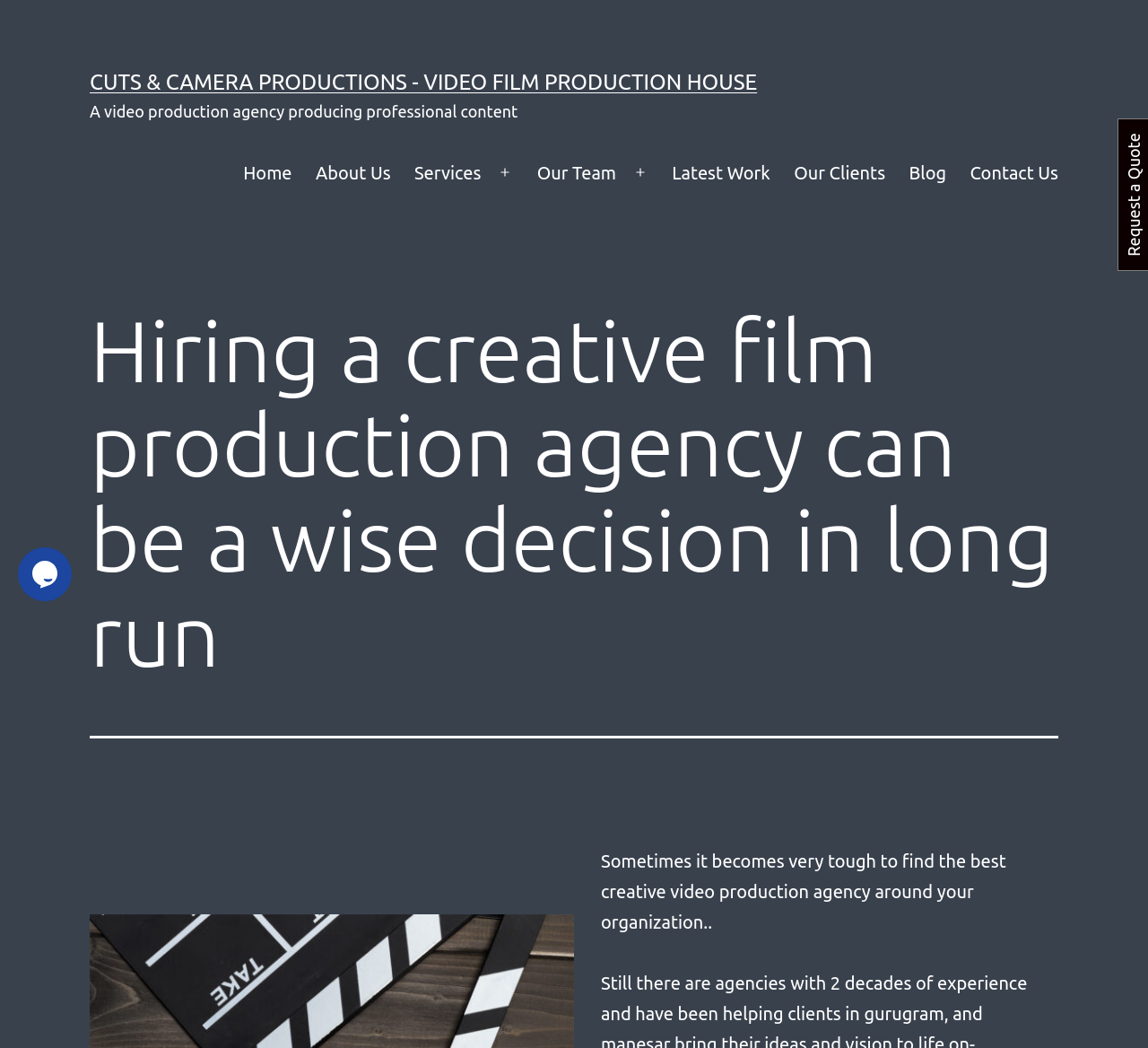What is the position of the 'Request a Quote' button?
Please craft a detailed and exhaustive response to the question.

I found the answer by looking at the bounding box coordinates of the 'Request a Quote' button, specifically the x2 and y1 values which are close to 1, indicating that the button is located at the top right corner of the page.